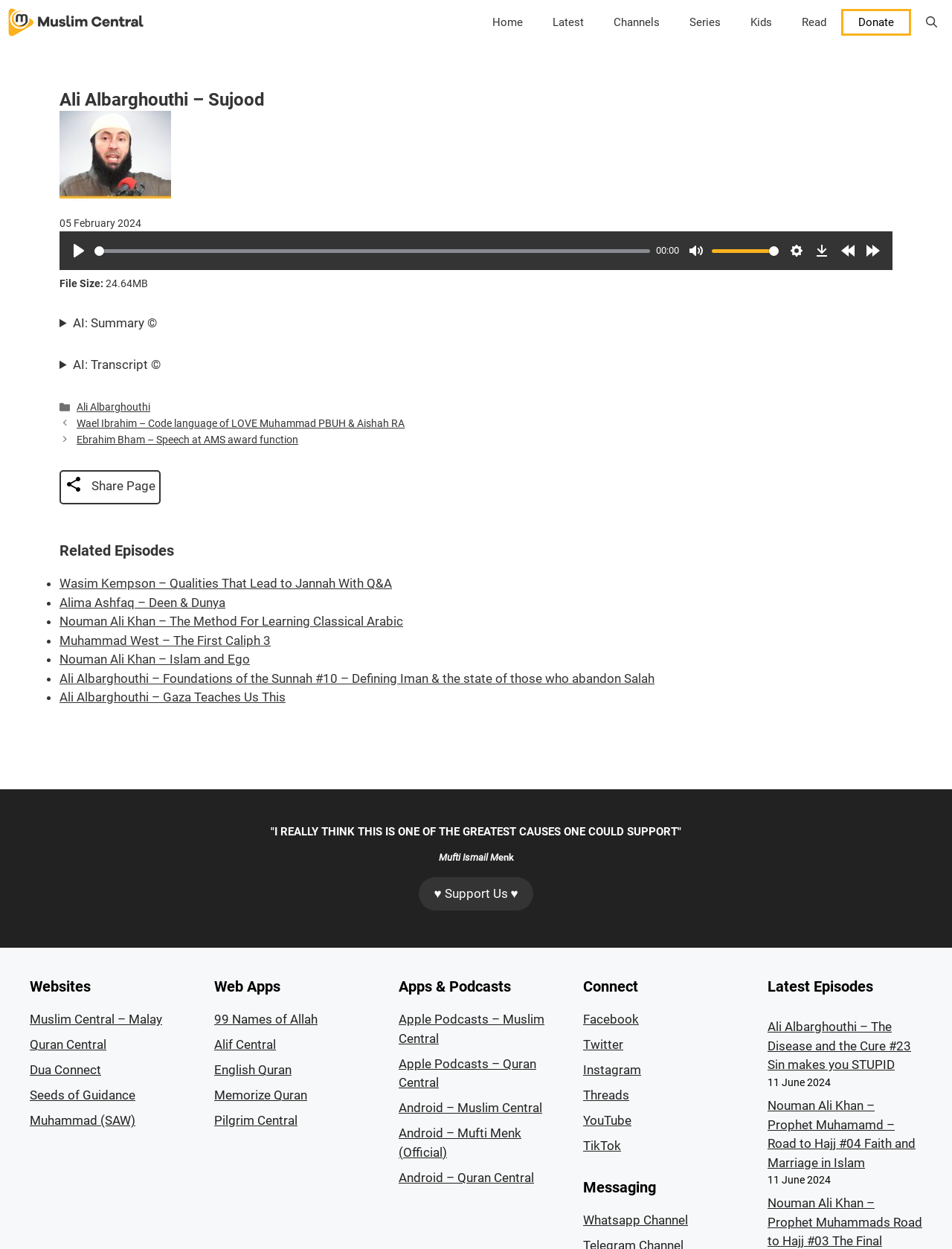Please find and generate the text of the main heading on the webpage.

Ali Albarghouthi – Sujood